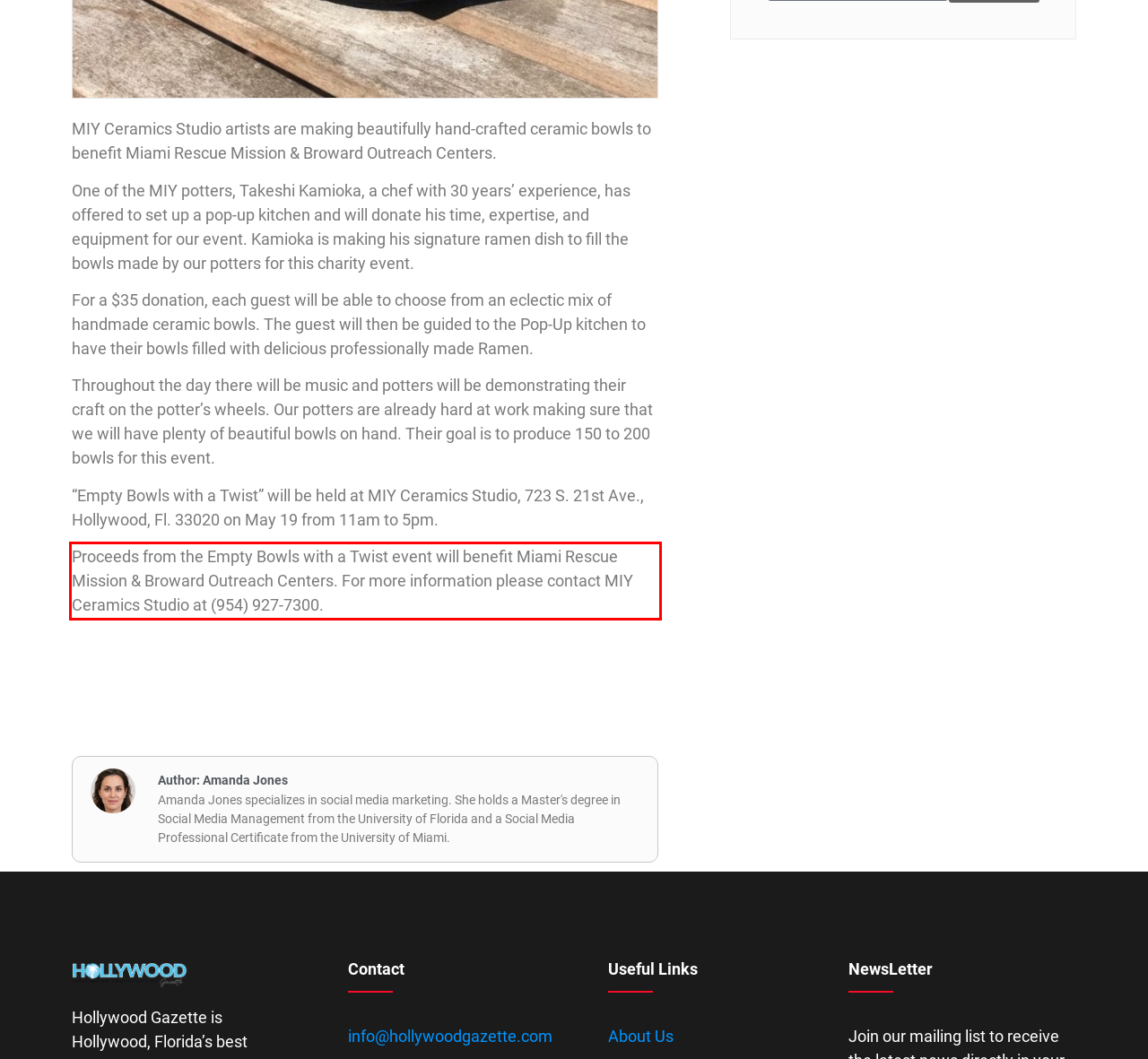You are given a webpage screenshot with a red bounding box around a UI element. Extract and generate the text inside this red bounding box.

Proceeds from the Empty Bowls with a Twist event will benefit Miami Rescue Mission & Broward Outreach Centers. For more information please contact MIY Ceramics Studio at (954) 927-7300.